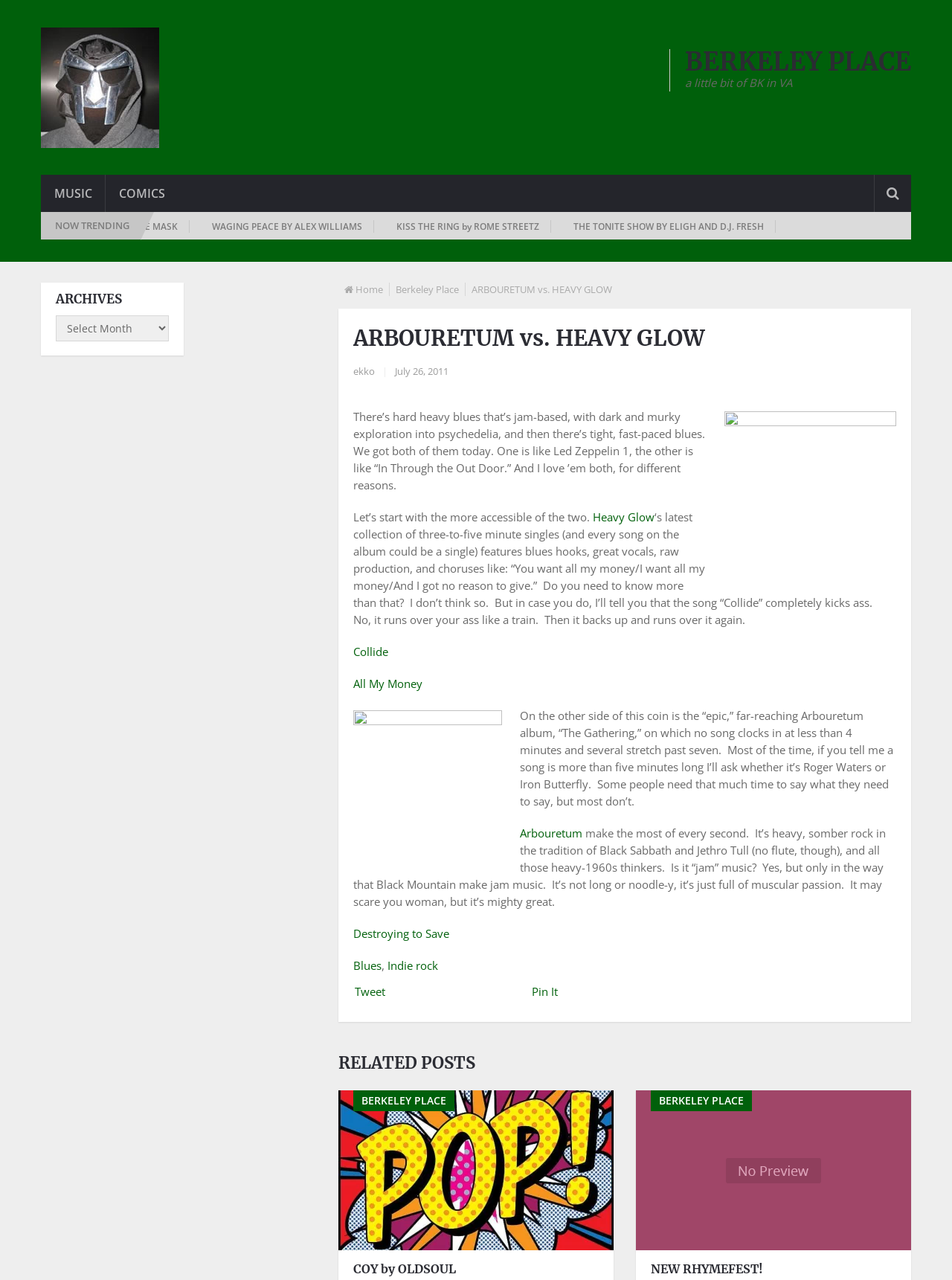Determine which piece of text is the heading of the webpage and provide it.

ARBOURETUM vs. HEAVY GLOW